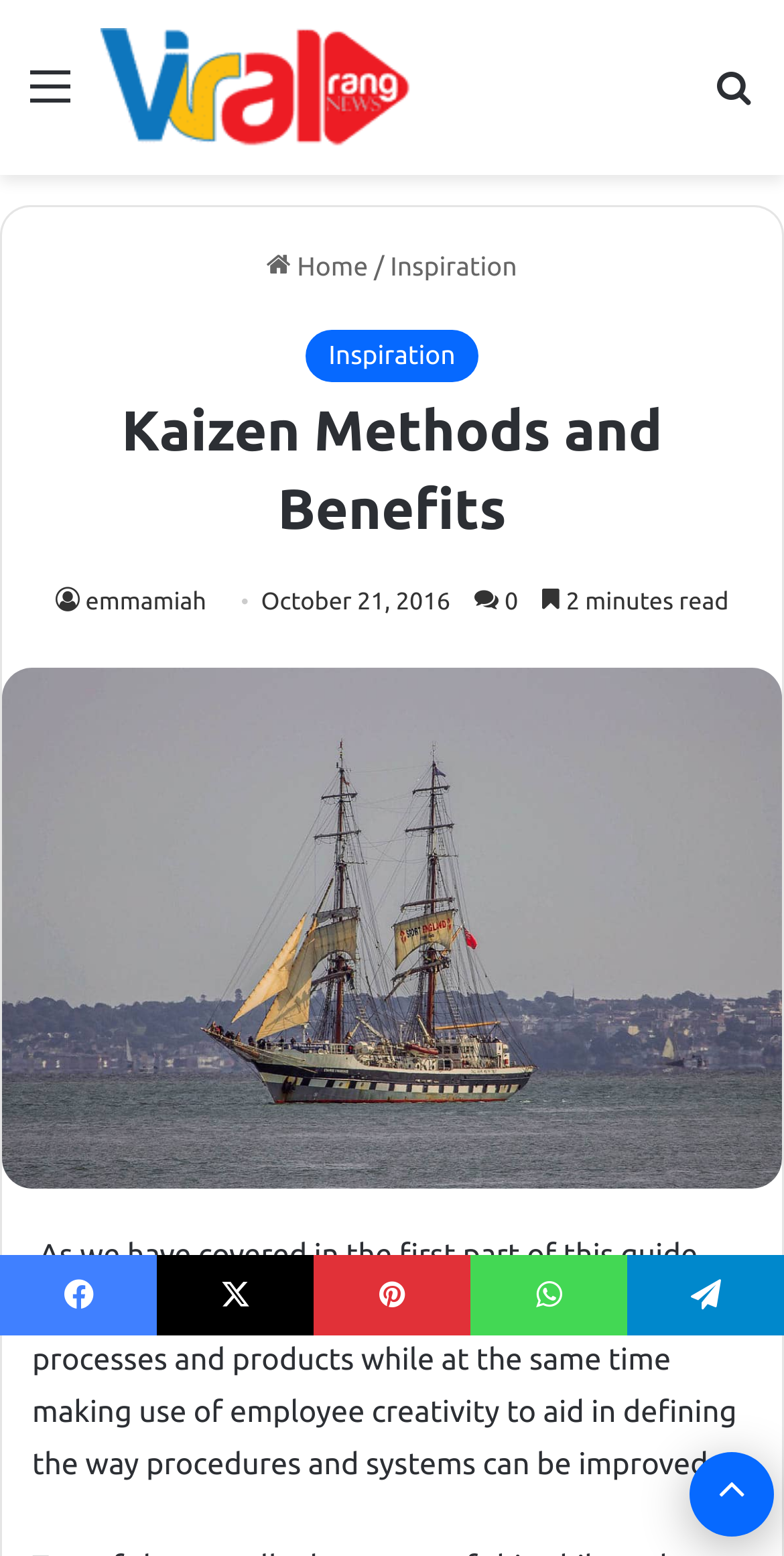Based on the description "Back to top button", find the bounding box of the specified UI element.

[0.879, 0.933, 0.987, 0.988]